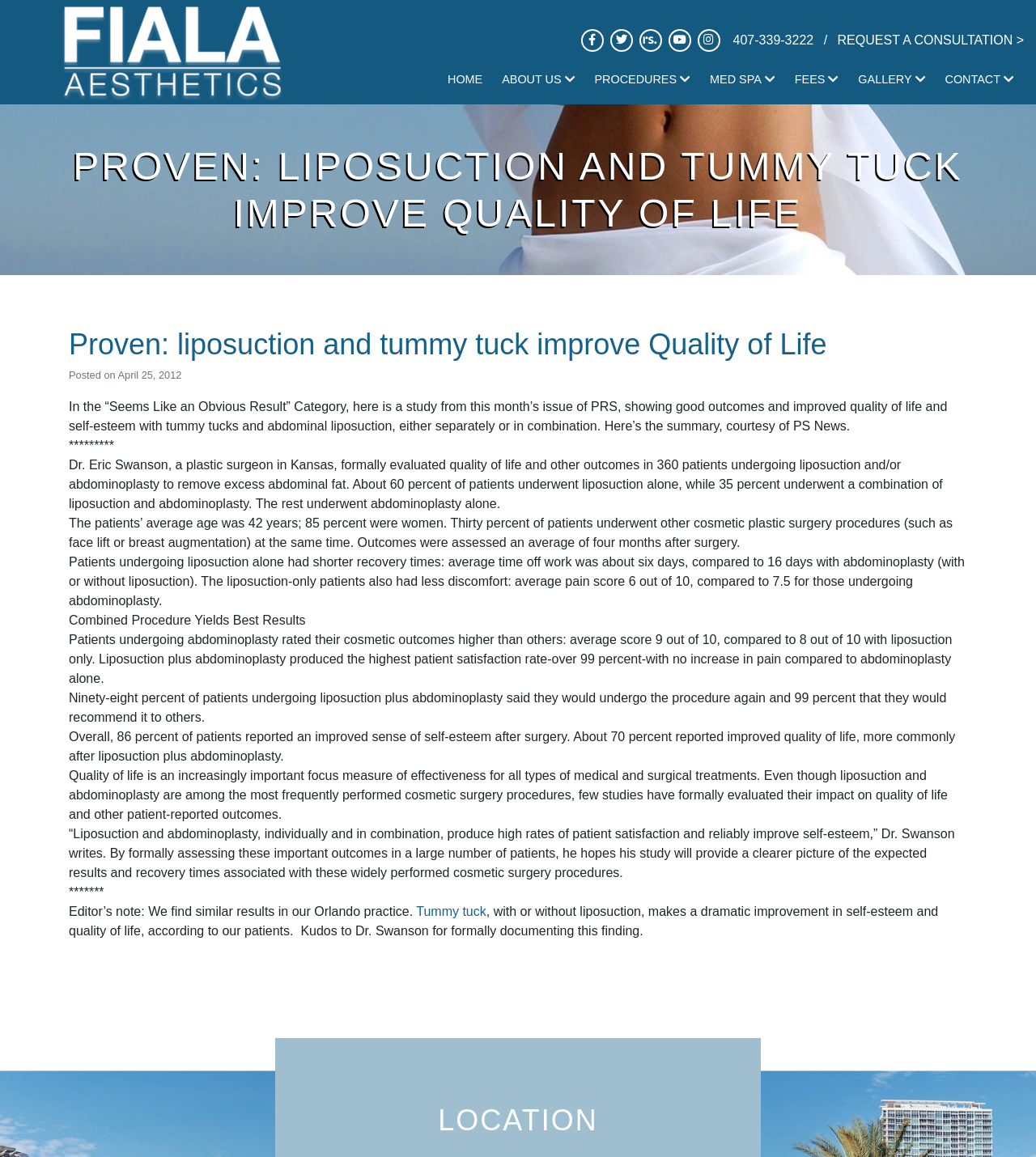What is the average age of patients in the study mentioned in the article?
Refer to the screenshot and answer in one word or phrase.

42 years